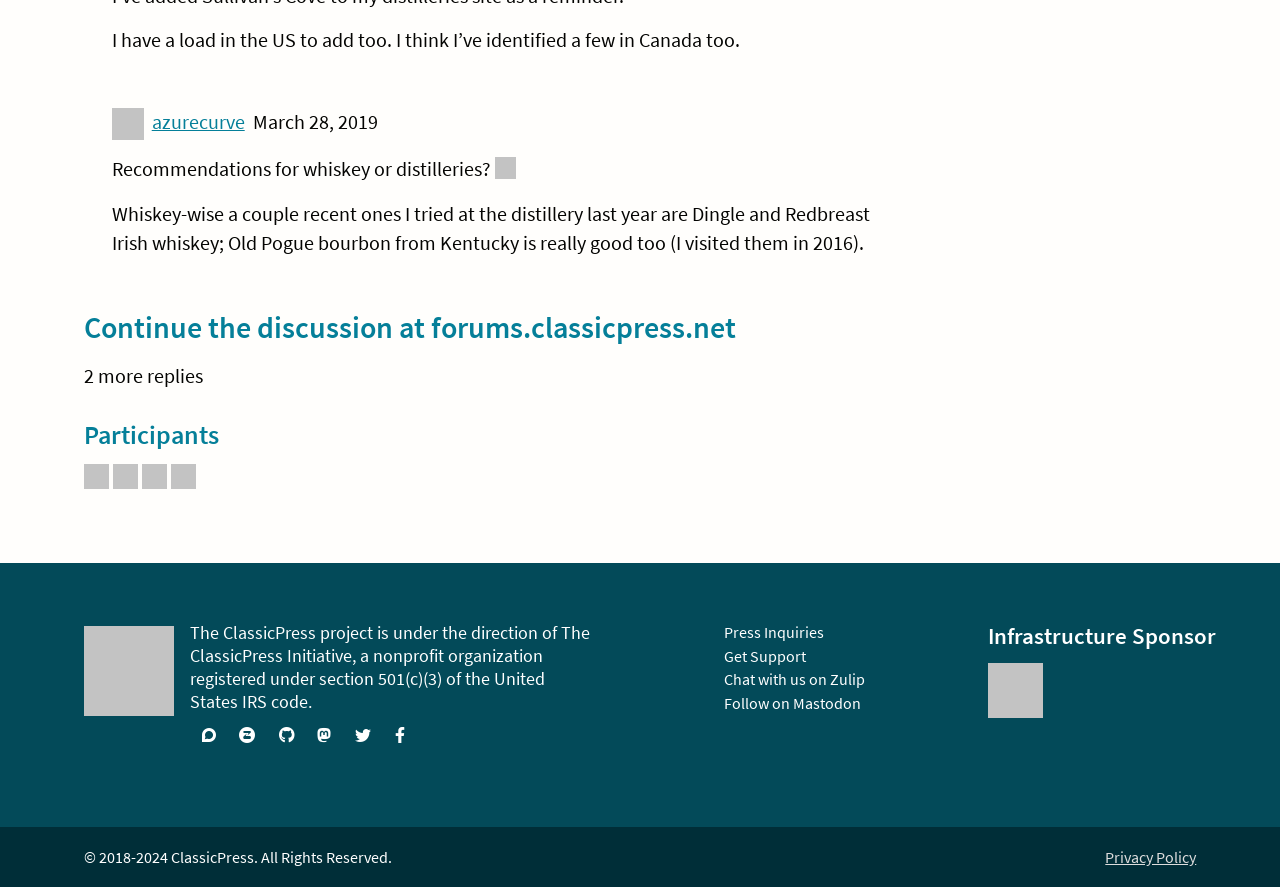Find the bounding box coordinates of the element you need to click on to perform this action: 'Enter your question in the 'How can we help?' textbox'. The coordinates should be represented by four float values between 0 and 1, in the format [left, top, right, bottom].

None